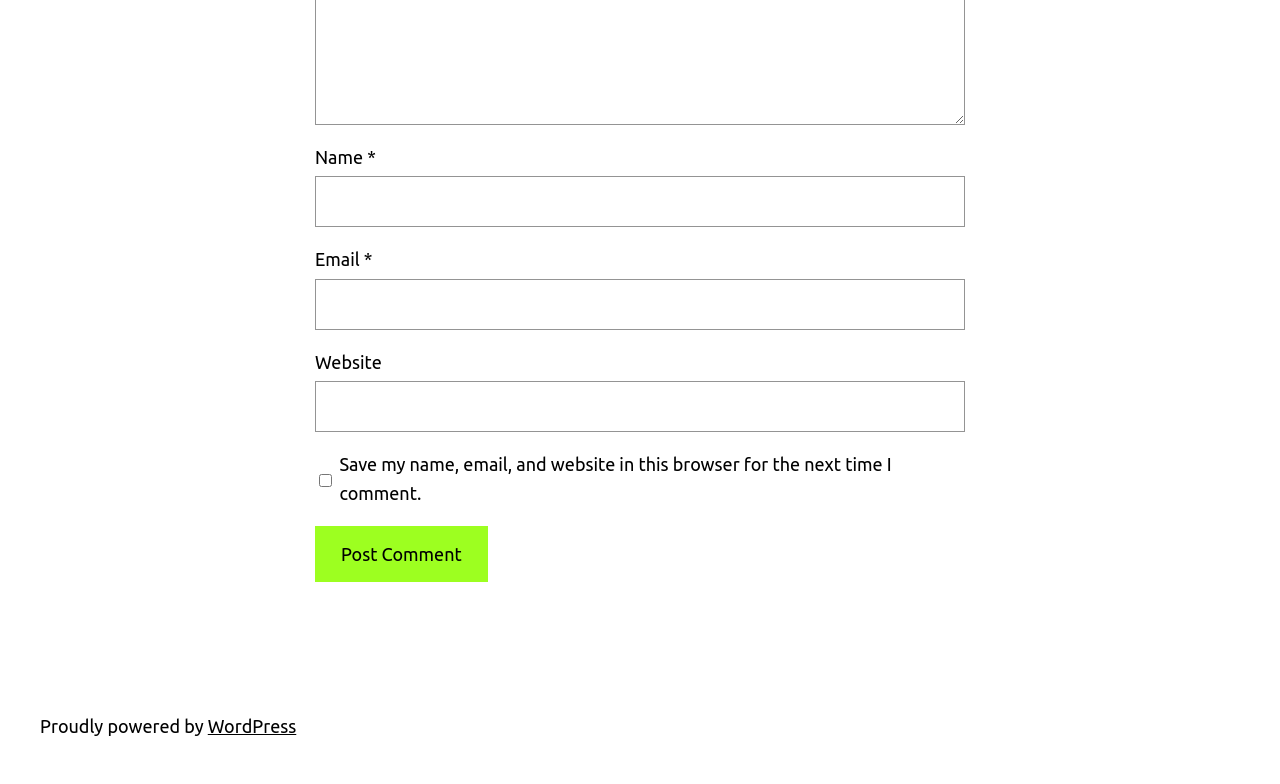Identify the bounding box coordinates of the HTML element based on this description: "WordPress".

[0.162, 0.913, 0.231, 0.938]